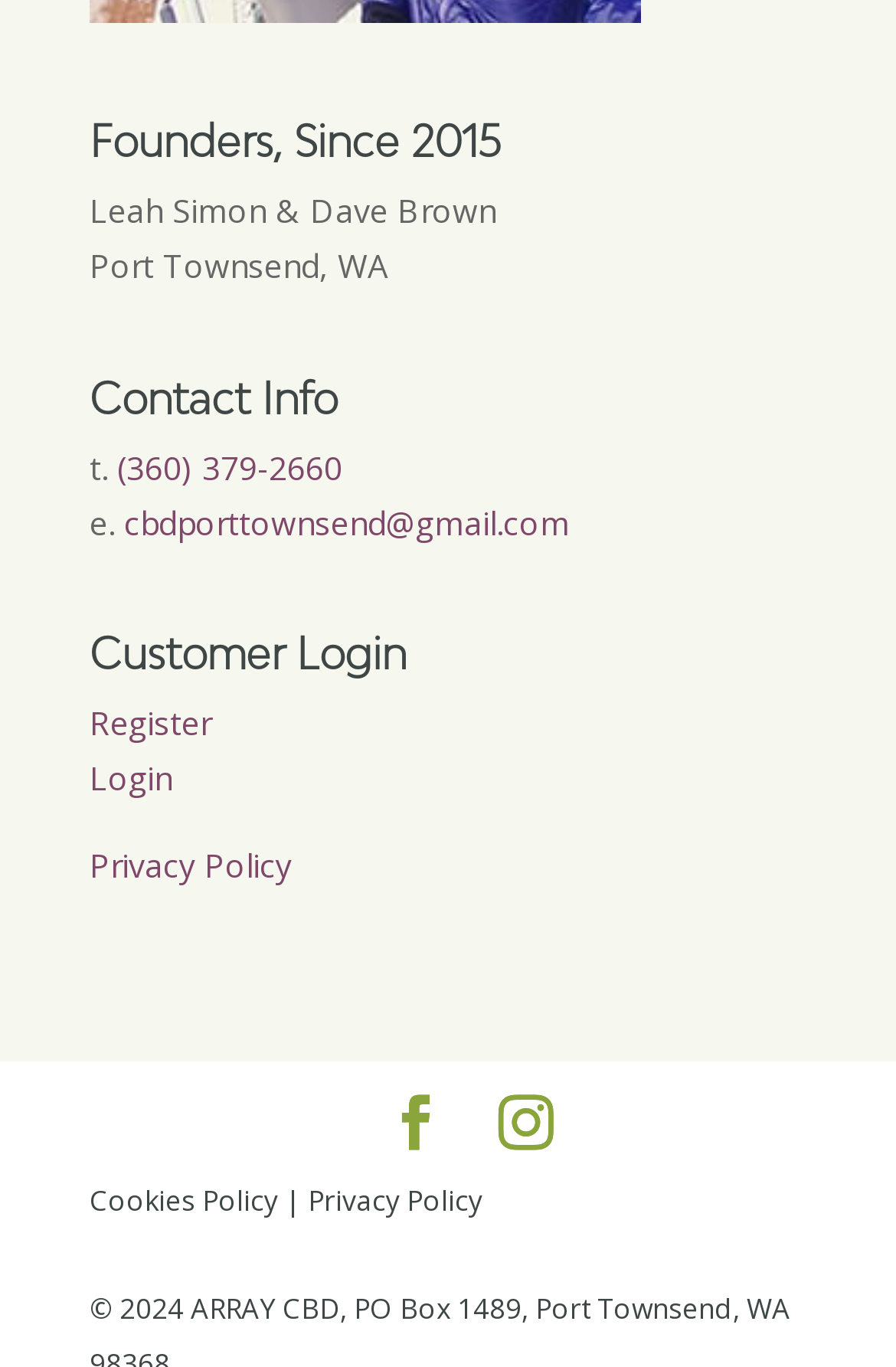What year is the copyright of the website?
Please provide a comprehensive answer based on the information in the image.

The copyright year of the website is mentioned at the bottom of the page, where it is written as '© 2024'.